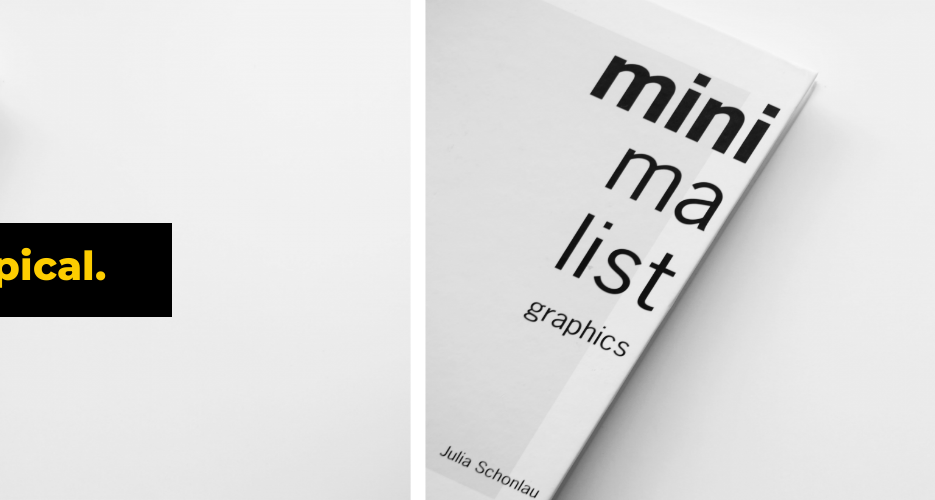Using the information in the image, give a comprehensive answer to the question: 
What is the color of the bold box to the left?

The bold box to the left of the book cover contains the word 'atypical' and is yellow in color, which creates a dynamic visual element that contrasts with the sleek and understated nature of the book cover.